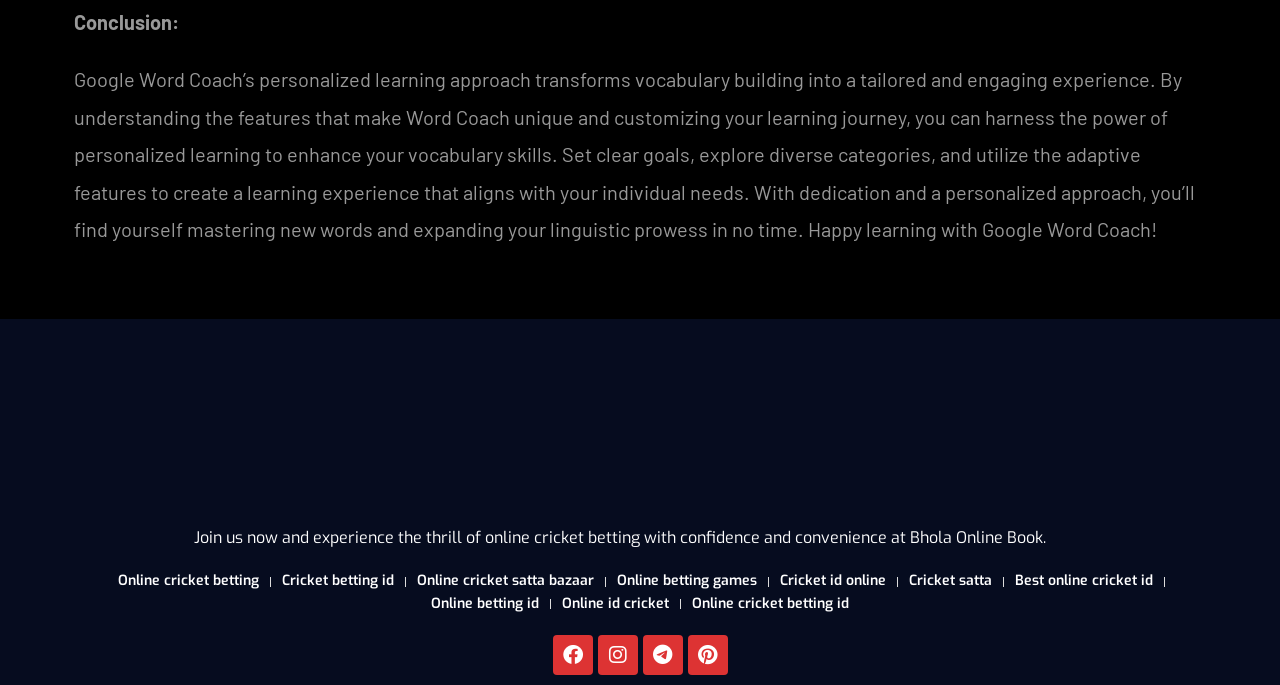Provide a one-word or short-phrase answer to the question:
What is the logo displayed on the webpage?

Bhola Online Book Logo